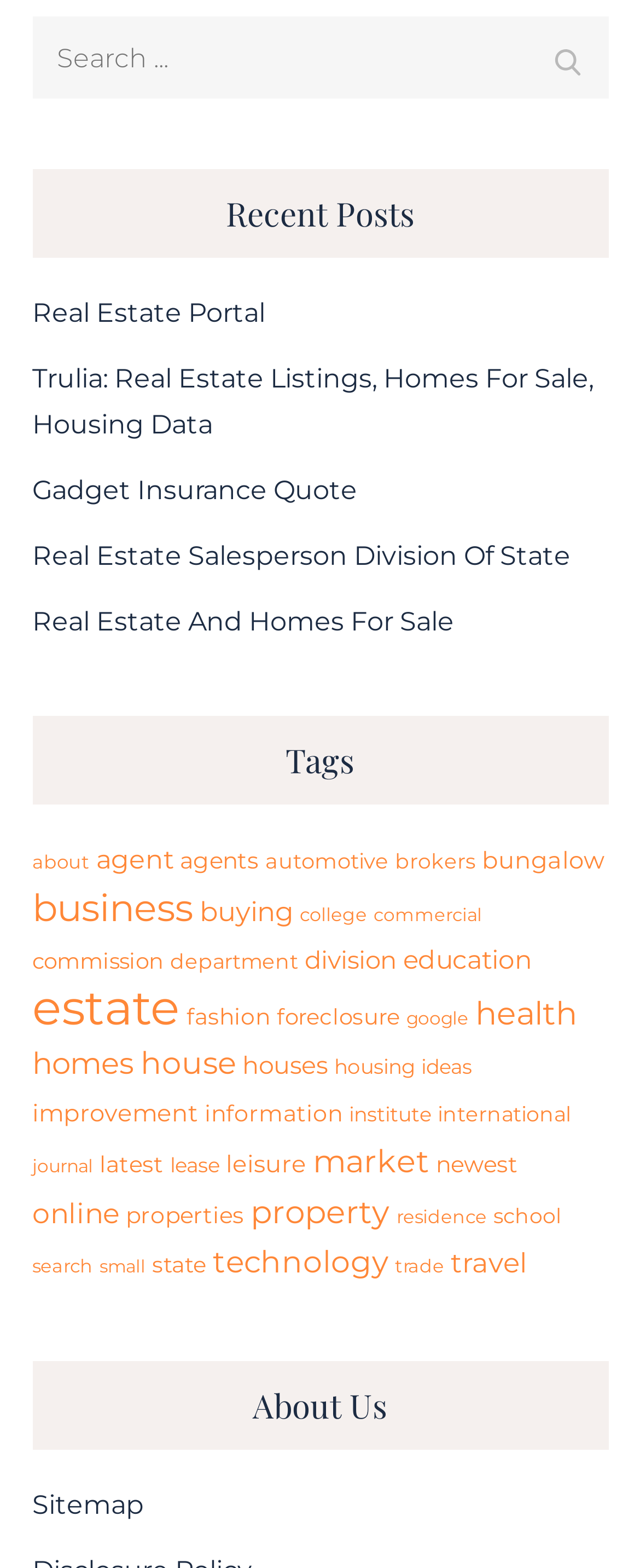Give the bounding box coordinates for this UI element: "Gadget Insurance Quote". The coordinates should be four float numbers between 0 and 1, arranged as [left, top, right, bottom].

[0.05, 0.303, 0.558, 0.323]